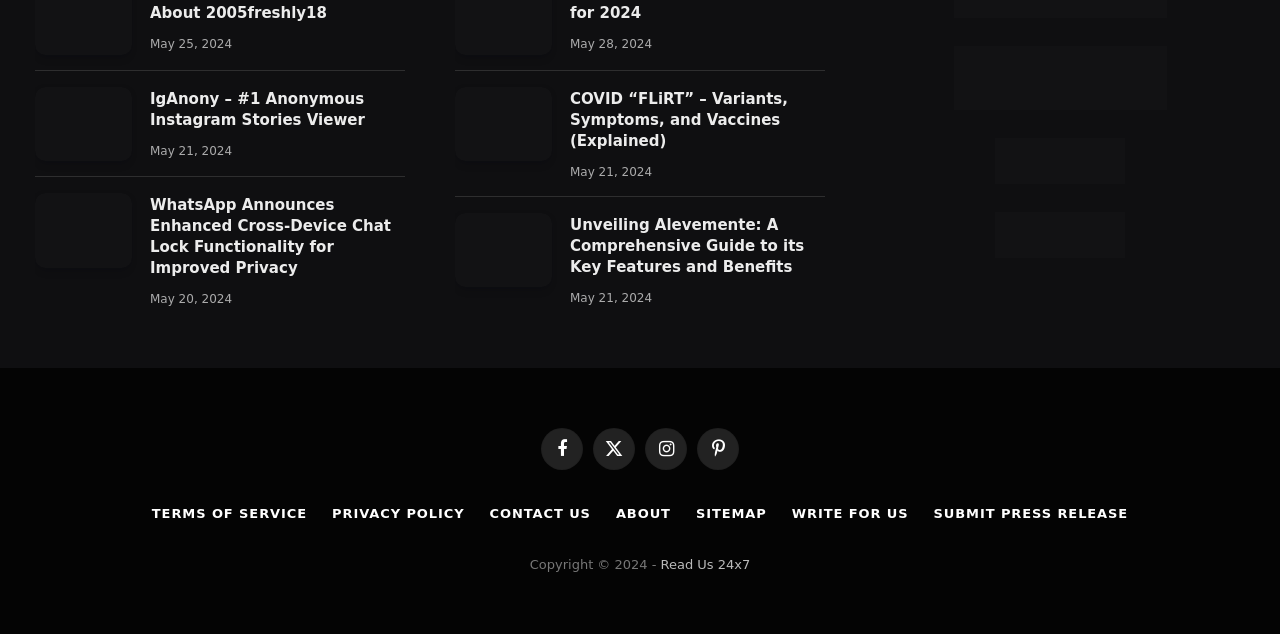Determine the bounding box of the UI element mentioned here: "About". The coordinates must be in the format [left, top, right, bottom] with values ranging from 0 to 1.

[0.481, 0.799, 0.524, 0.822]